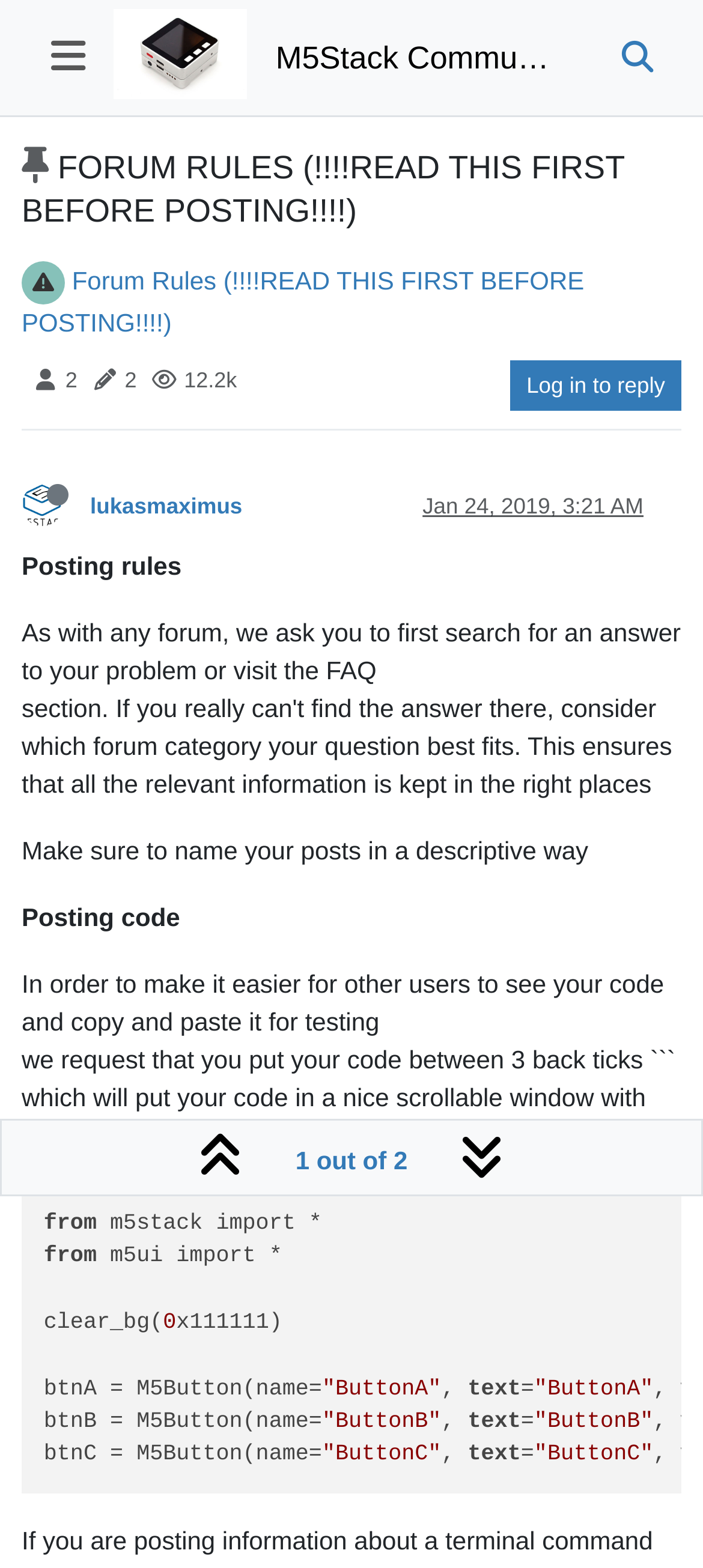Respond to the question below with a single word or phrase: What is the purpose of the forum rules?

To guide users on posting